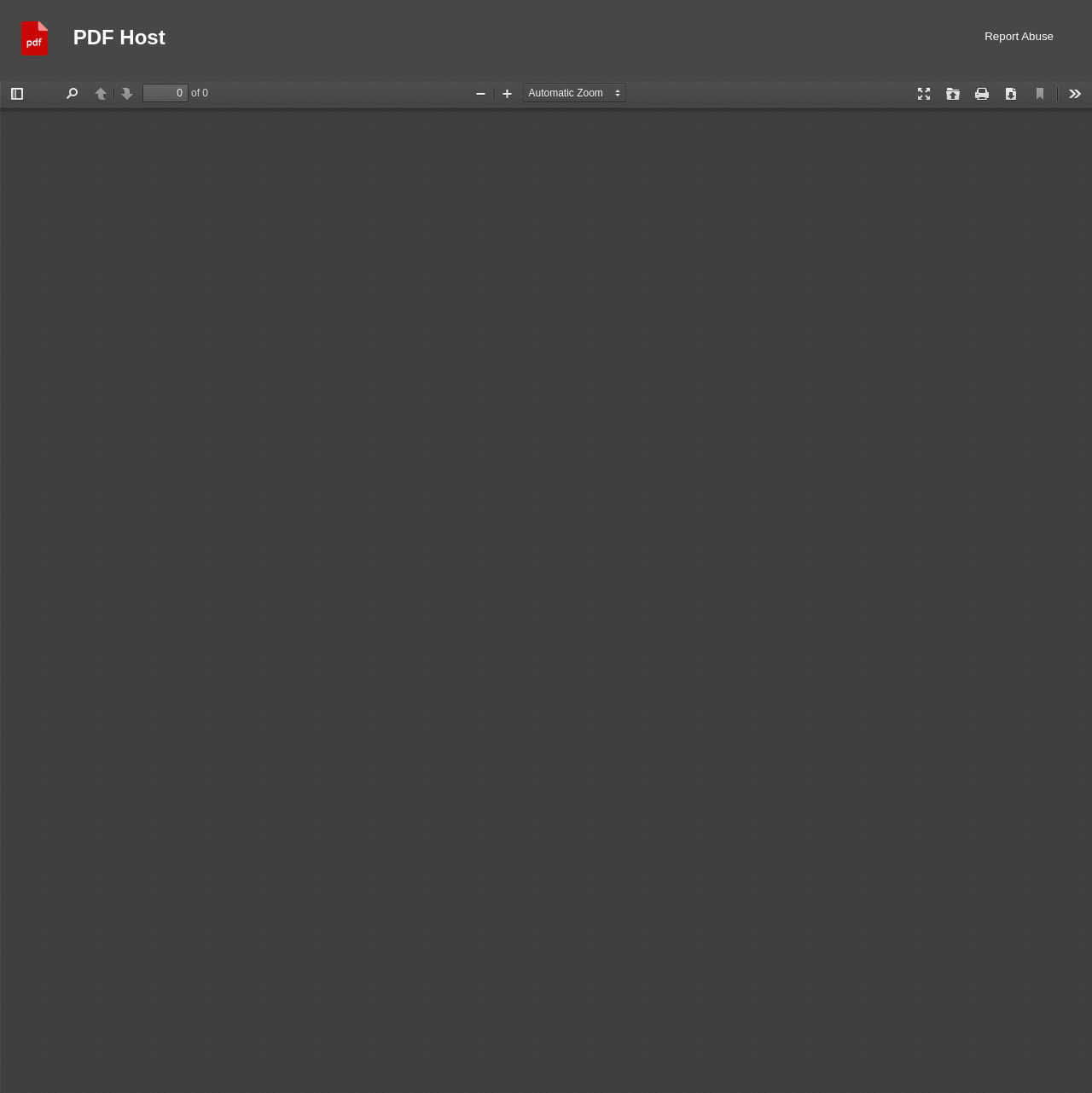Please identify the bounding box coordinates of where to click in order to follow the instruction: "zoom in".

[0.452, 0.076, 0.477, 0.095]